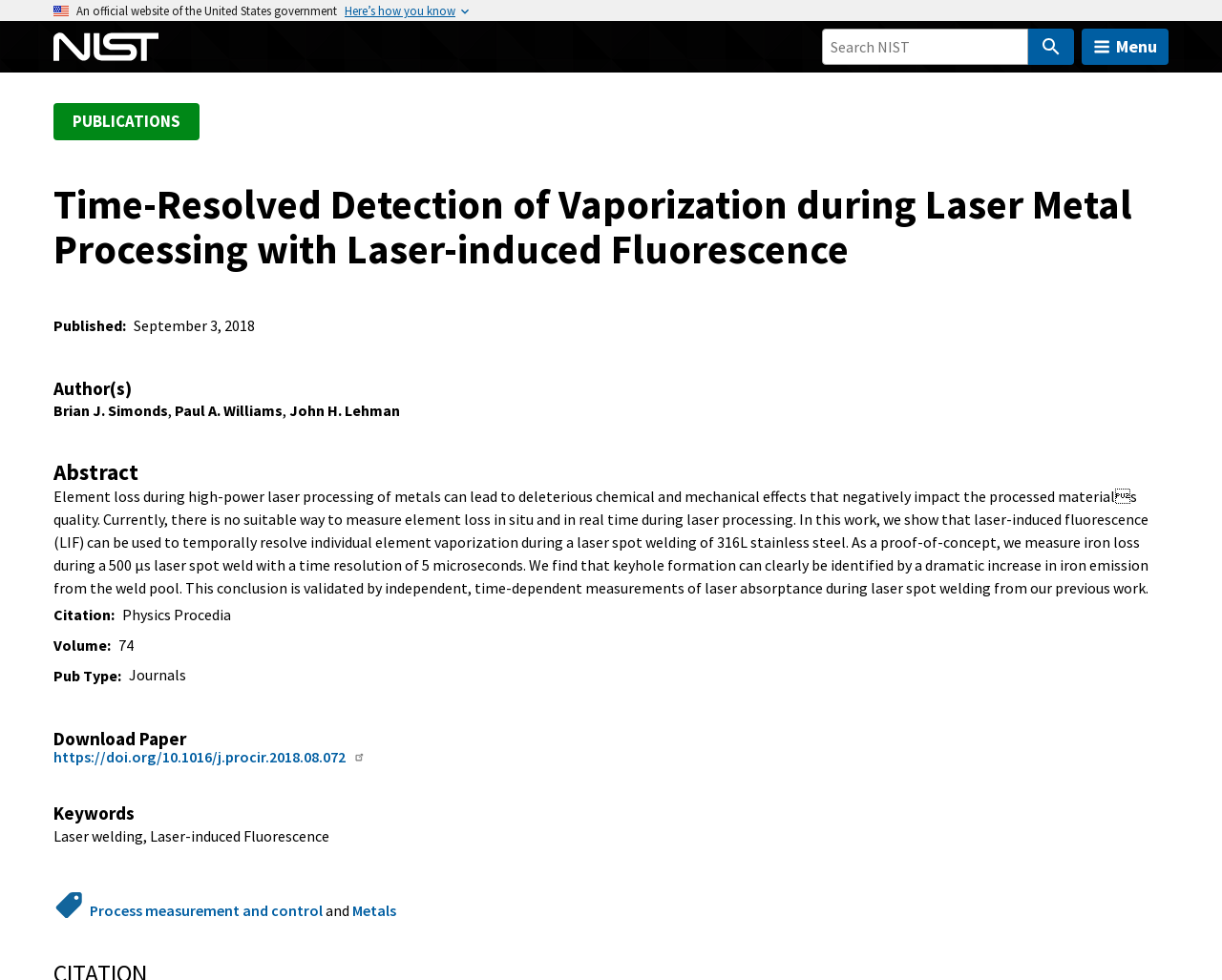Respond to the following question with a brief word or phrase:
What is the name of the institute?

National Institute of Standards and Technology